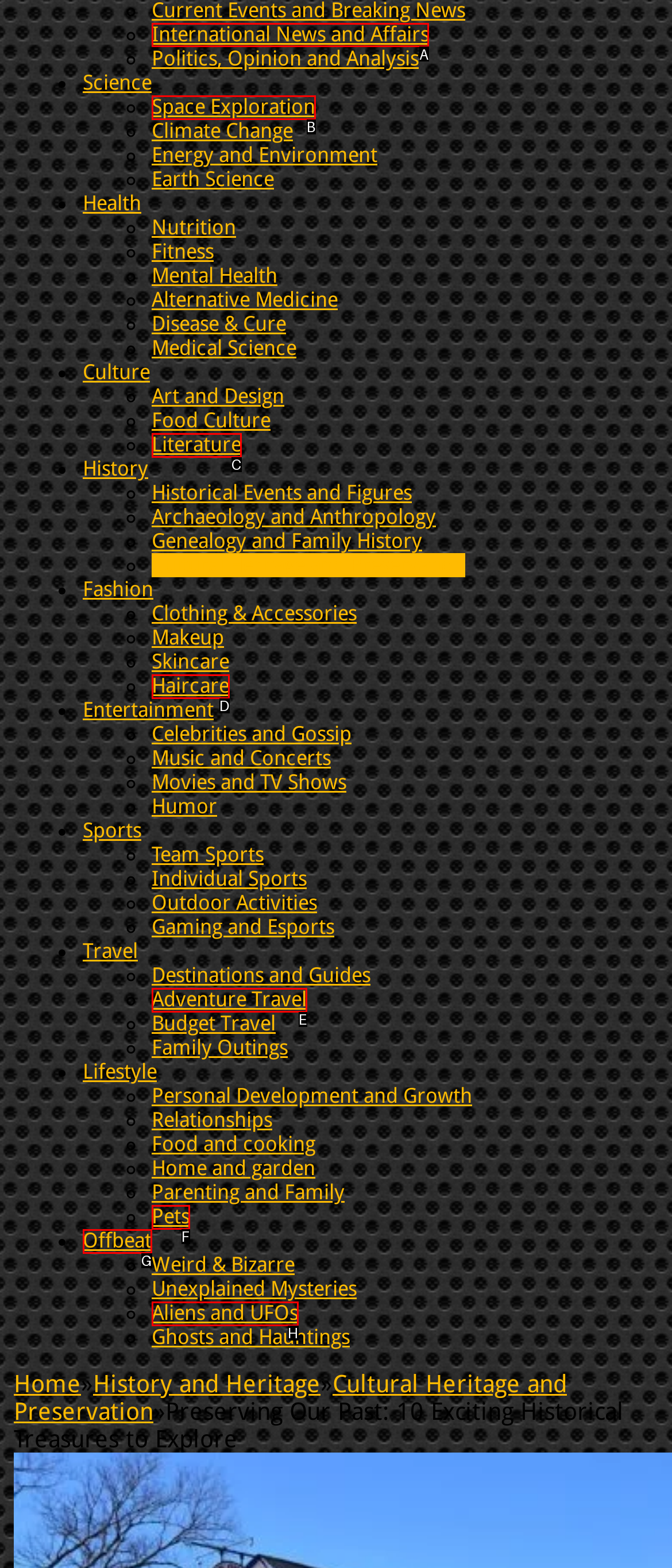Choose the HTML element to click for this instruction: Click on International News and Affairs Answer with the letter of the correct choice from the given options.

A